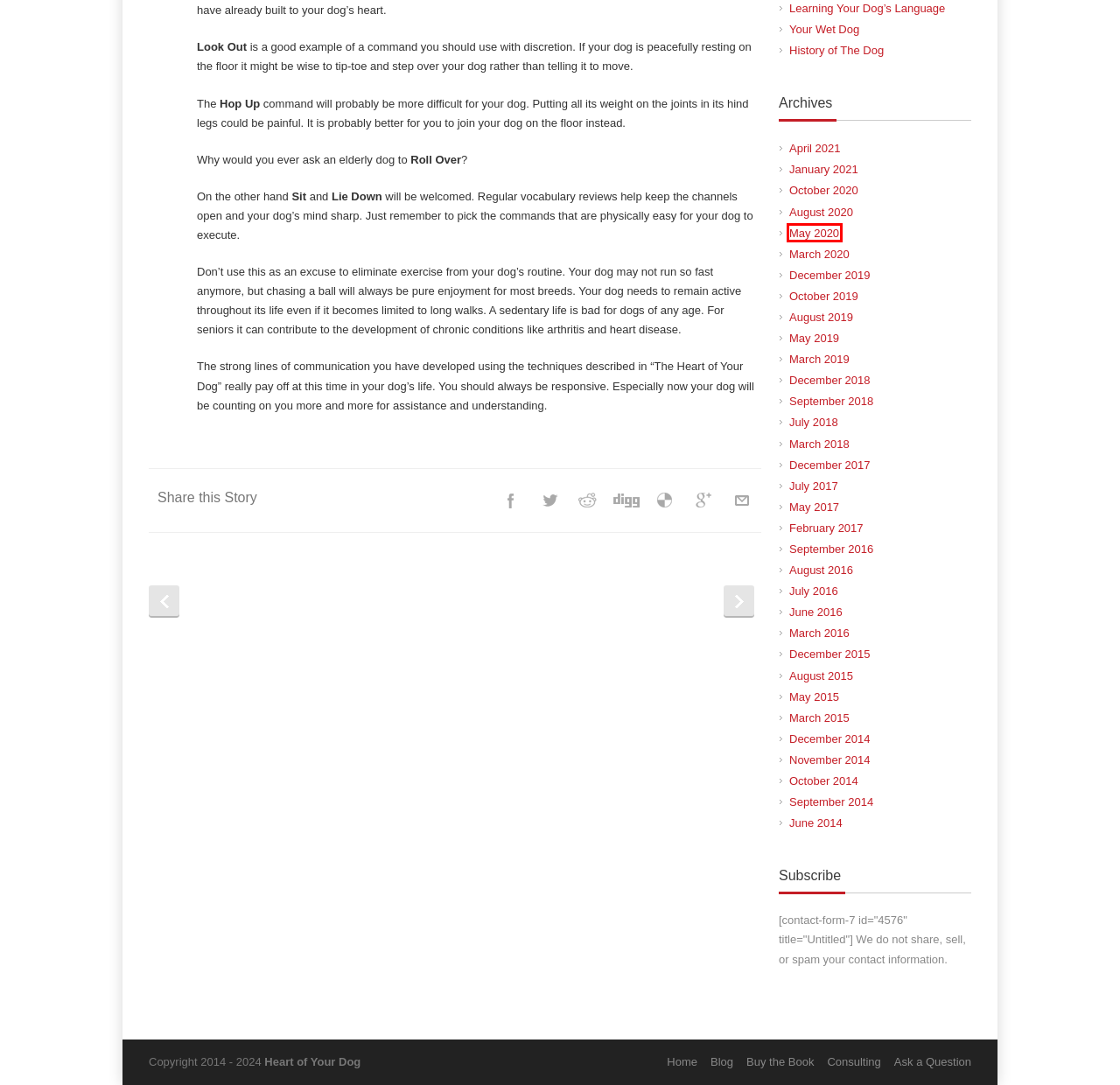Given a webpage screenshot with a red bounding box around a UI element, choose the webpage description that best matches the new webpage after clicking the element within the bounding box. Here are the candidates:
A. HeartOfYourDog.com   –  2021  –  January
B. HeartOfYourDog.com   –  2014  –  September
C. HeartOfYourDog.com   –  2019  –  October
D. HeartOfYourDog.com   –  2020  –  October
E. HeartOfYourDog.com   –  2014  –  November
F. HeartOfYourDog.com   –  2017  –  December
G. HeartOfYourDog.com   –  Learning Your Dog’s Language
H. HeartOfYourDog.com   –  2020  –  May

H